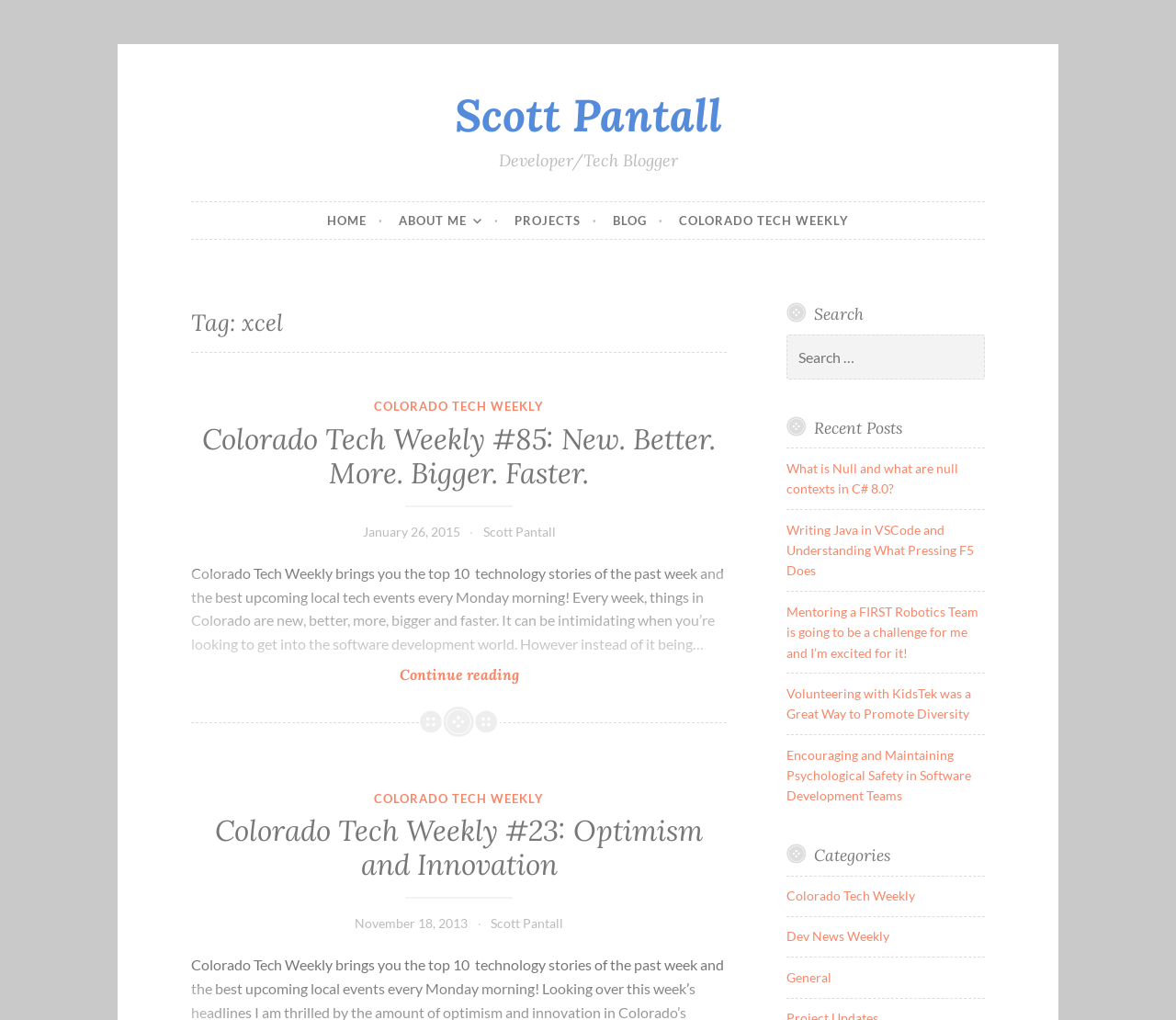What is the name of the developer/tech blogger?
Could you answer the question with a detailed and thorough explanation?

The answer can be found in the heading element 'Scott Pantall' which is a direct child of the root element. This heading element has a bounding box coordinate of [0.163, 0.086, 0.838, 0.139].